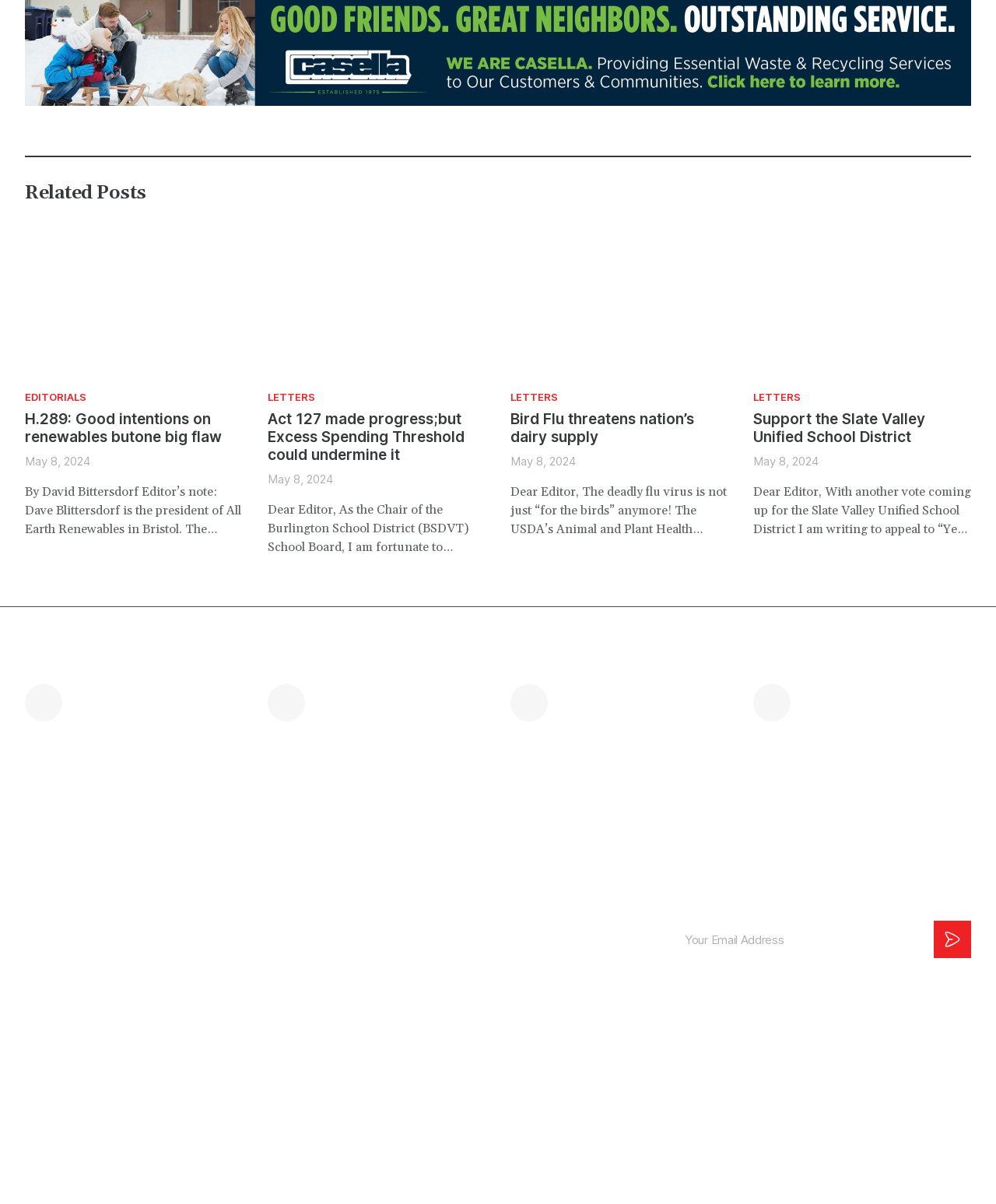What is the address of the publication?
Provide an in-depth answer to the question, covering all aspects.

I found the answer by looking at the 'Visit Our Location' section, where it provides the address of the publication, which is 5465 U.S. 4 Killington, VT 05751.